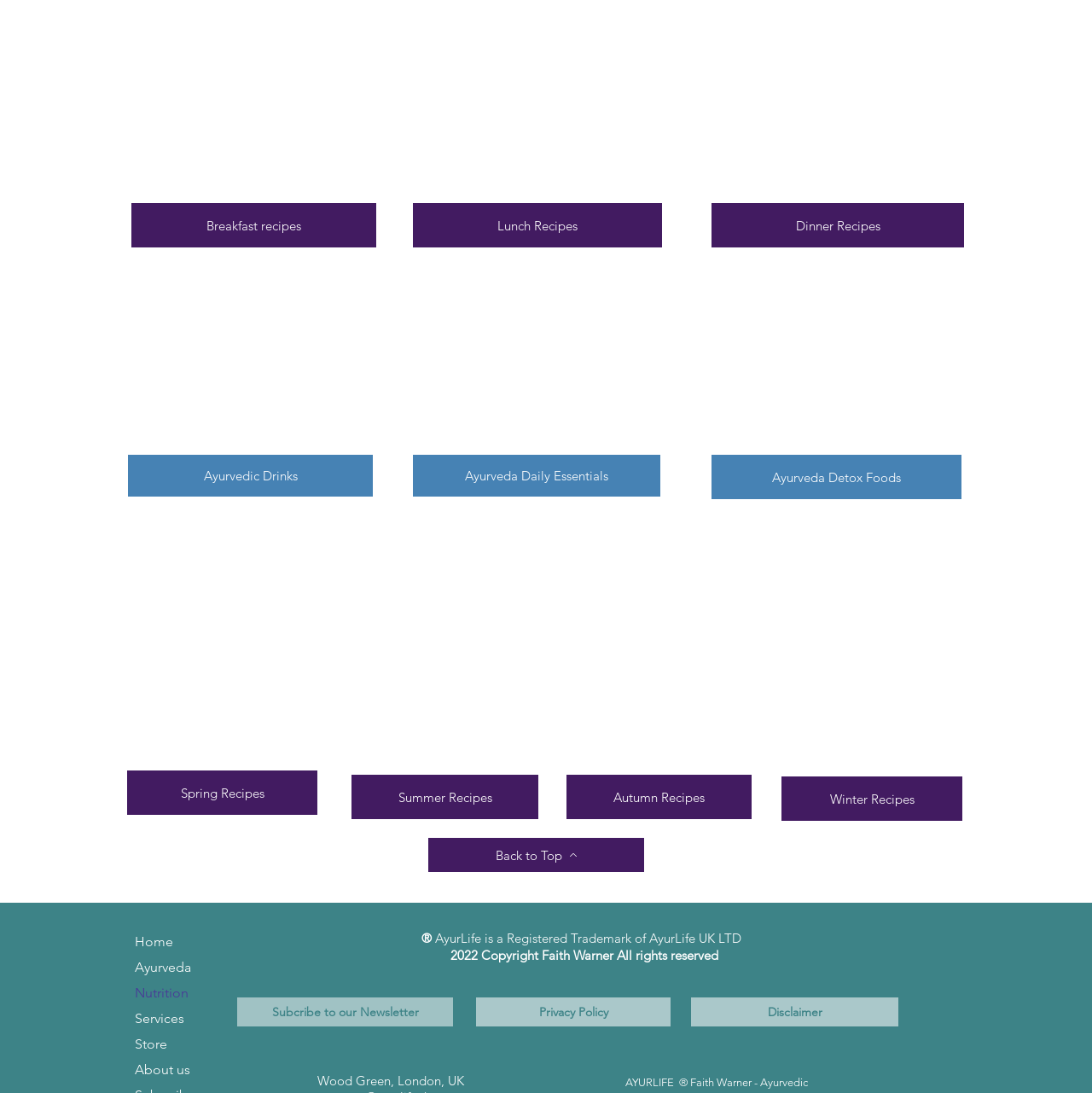Identify the bounding box coordinates of the clickable region necessary to fulfill the following instruction: "View Ayurvedic ghee image". The bounding box coordinates should be four float numbers between 0 and 1, i.e., [left, top, right, bottom].

[0.378, 0.269, 0.605, 0.442]